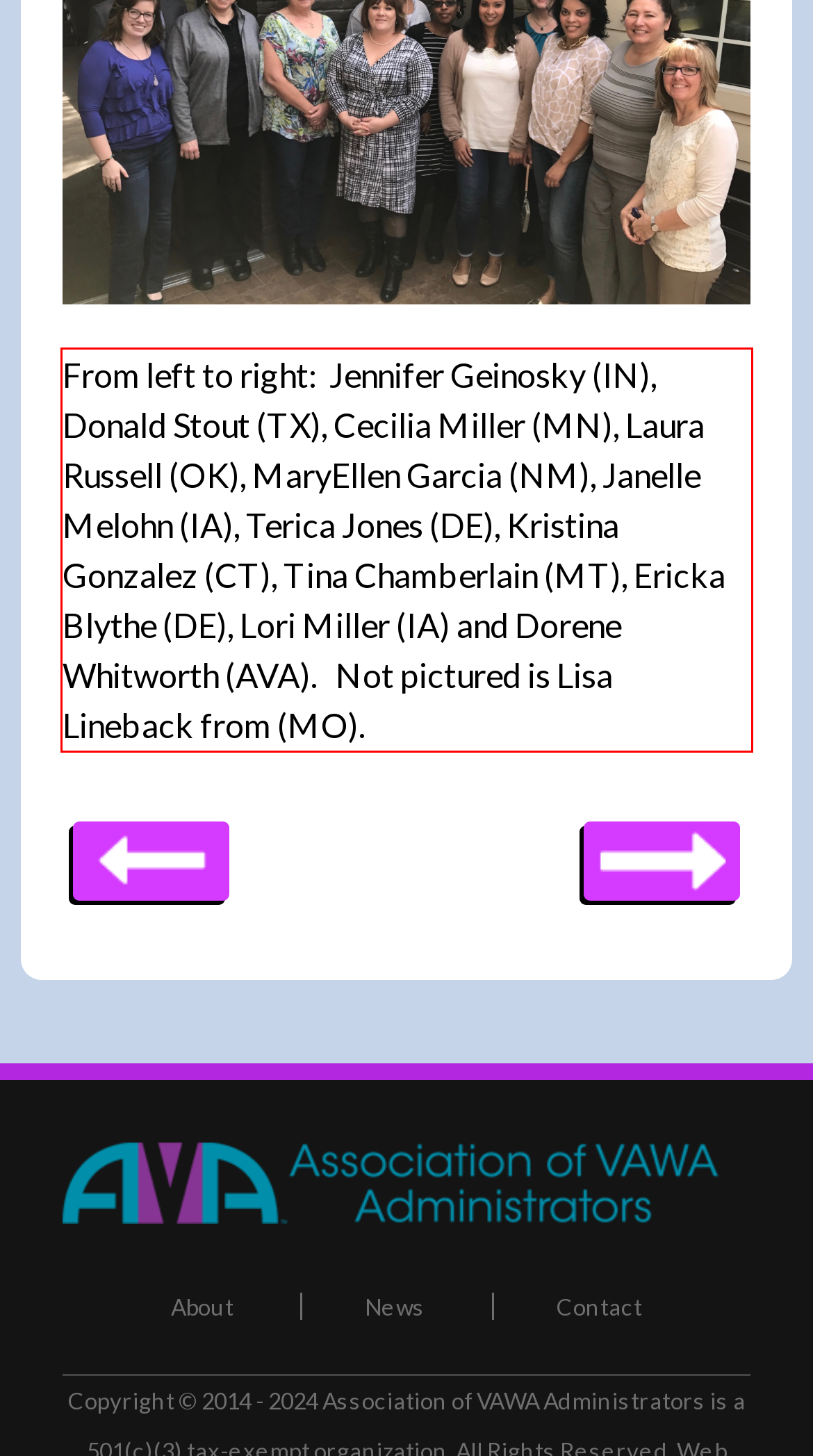You are presented with a screenshot containing a red rectangle. Extract the text found inside this red bounding box.

From left to right: Jennifer Geinosky (IN), Donald Stout (TX), Cecilia Miller (MN), Laura Russell (OK), MaryEllen Garcia (NM), Janelle Melohn (IA), Terica Jones (DE), Kristina Gonzalez (CT), Tina Chamberlain (MT), Ericka Blythe (DE), Lori Miller (IA) and Dorene Whitworth (AVA). Not pictured is Lisa Lineback from (MO).